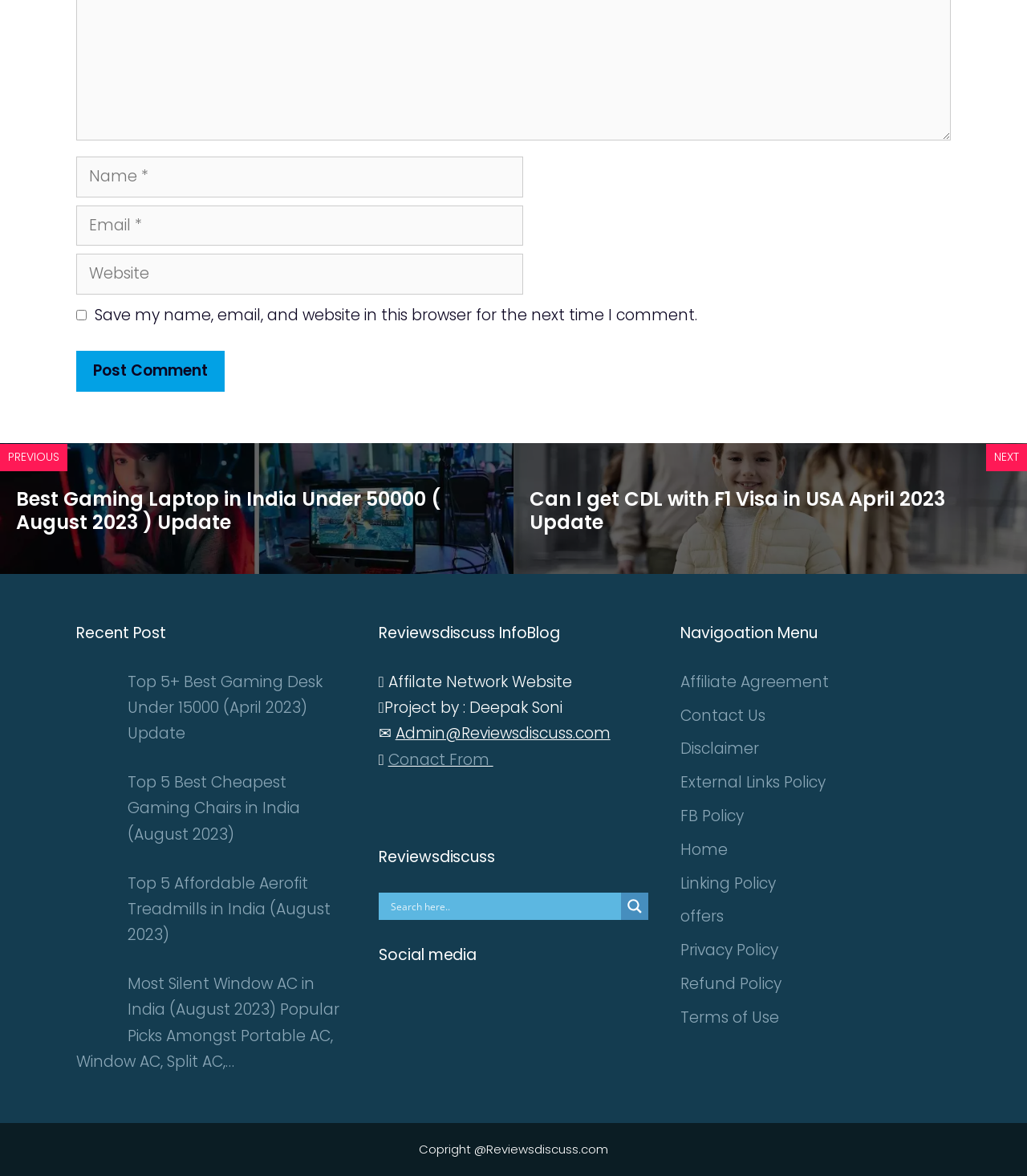Find the bounding box coordinates of the UI element according to this description: "Terms of Use".

[0.663, 0.856, 0.759, 0.874]